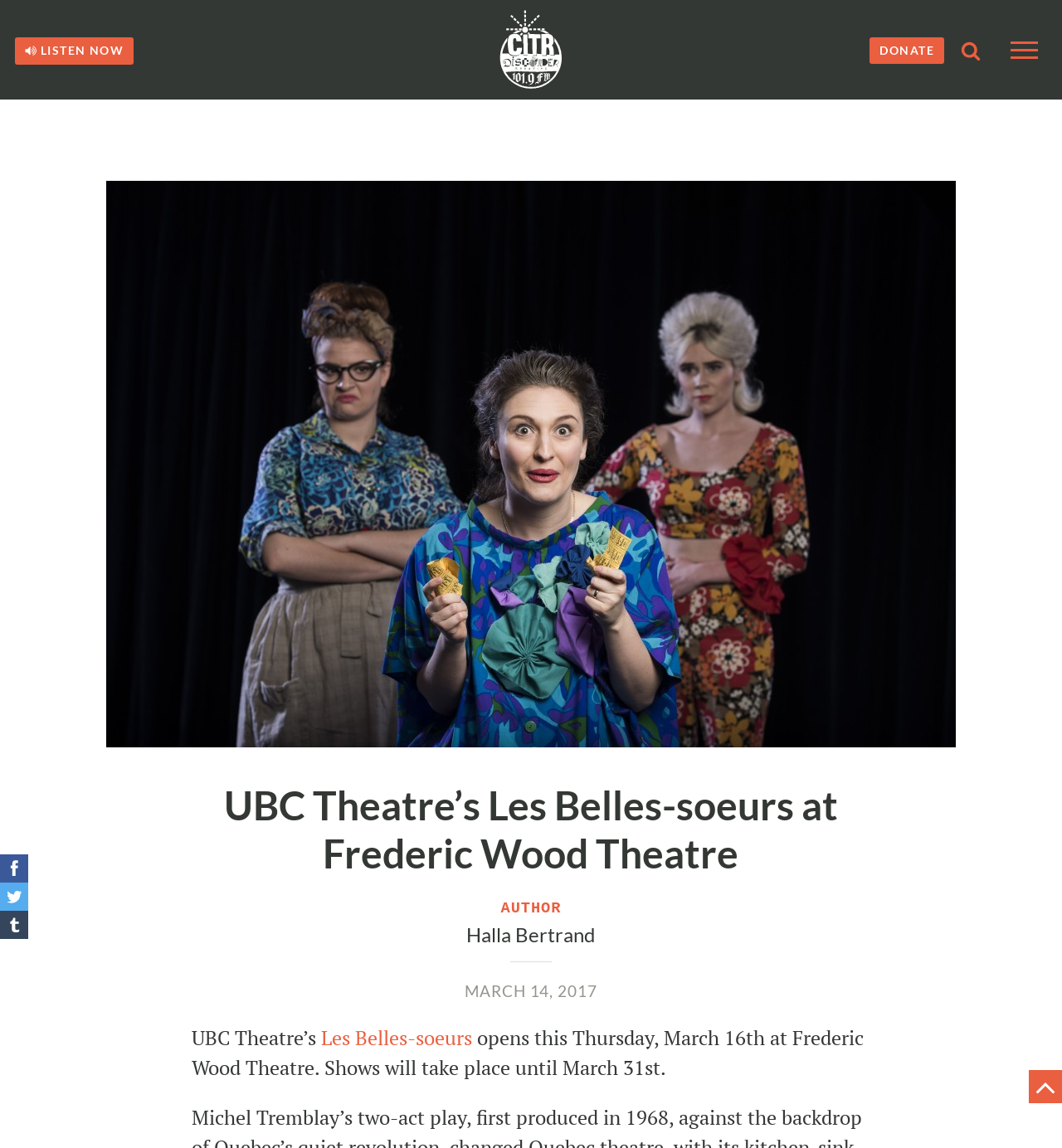Bounding box coordinates are specified in the format (top-left x, top-left y, bottom-right x, bottom-right y). All values are floating point numbers bounded between 0 and 1. Please provide the bounding box coordinate of the region this sentence describes: title="Share on Twitter"

[0.0, 0.769, 0.027, 0.793]